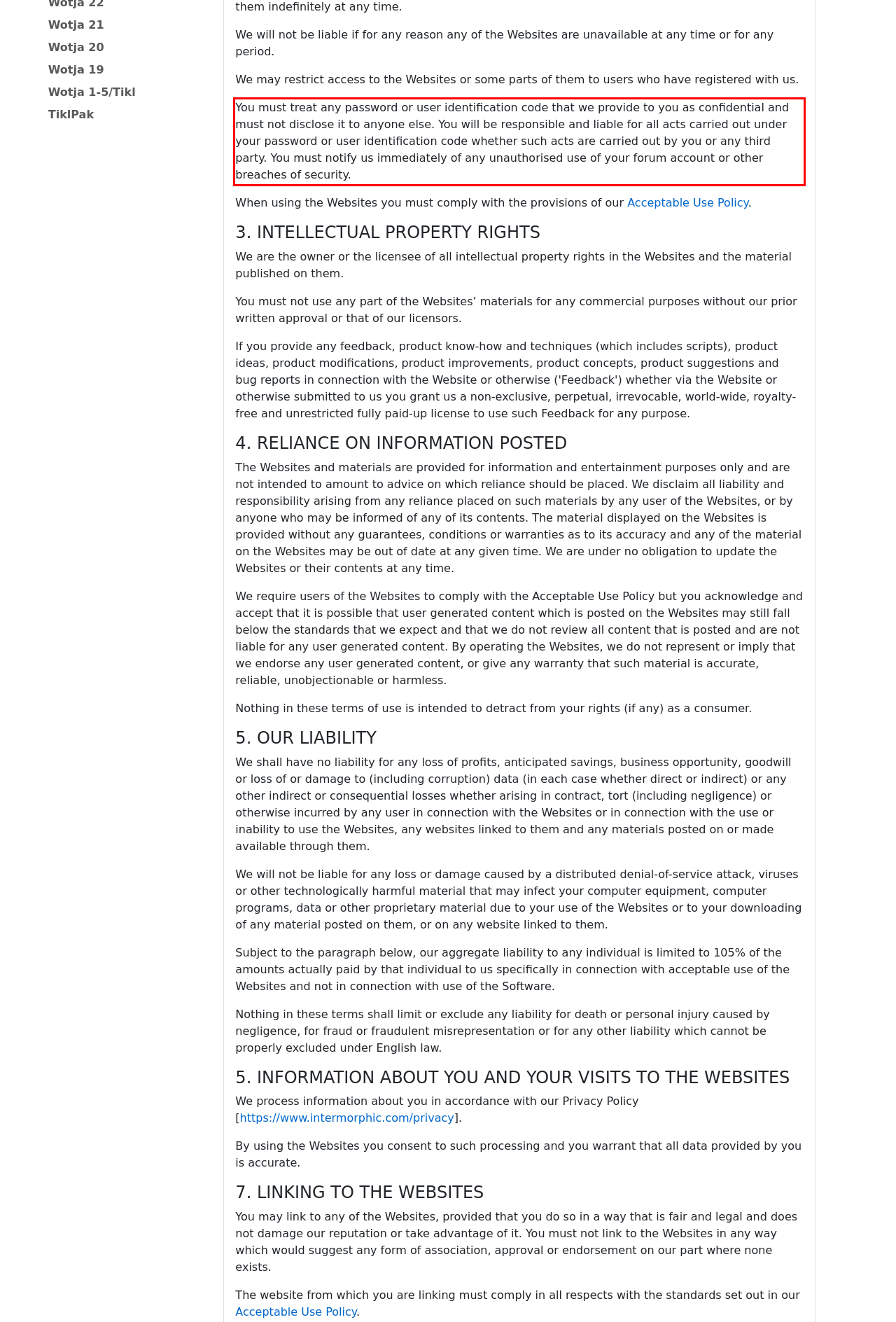You are provided with a webpage screenshot that includes a red rectangle bounding box. Extract the text content from within the bounding box using OCR.

You must treat any password or user identification code that we provide to you as confidential and must not disclose it to anyone else. You will be responsible and liable for all acts carried out under your password or user identification code whether such acts are carried out by you or any third party. You must notify us immediately of any unauthorised use of your forum account or other breaches of security.